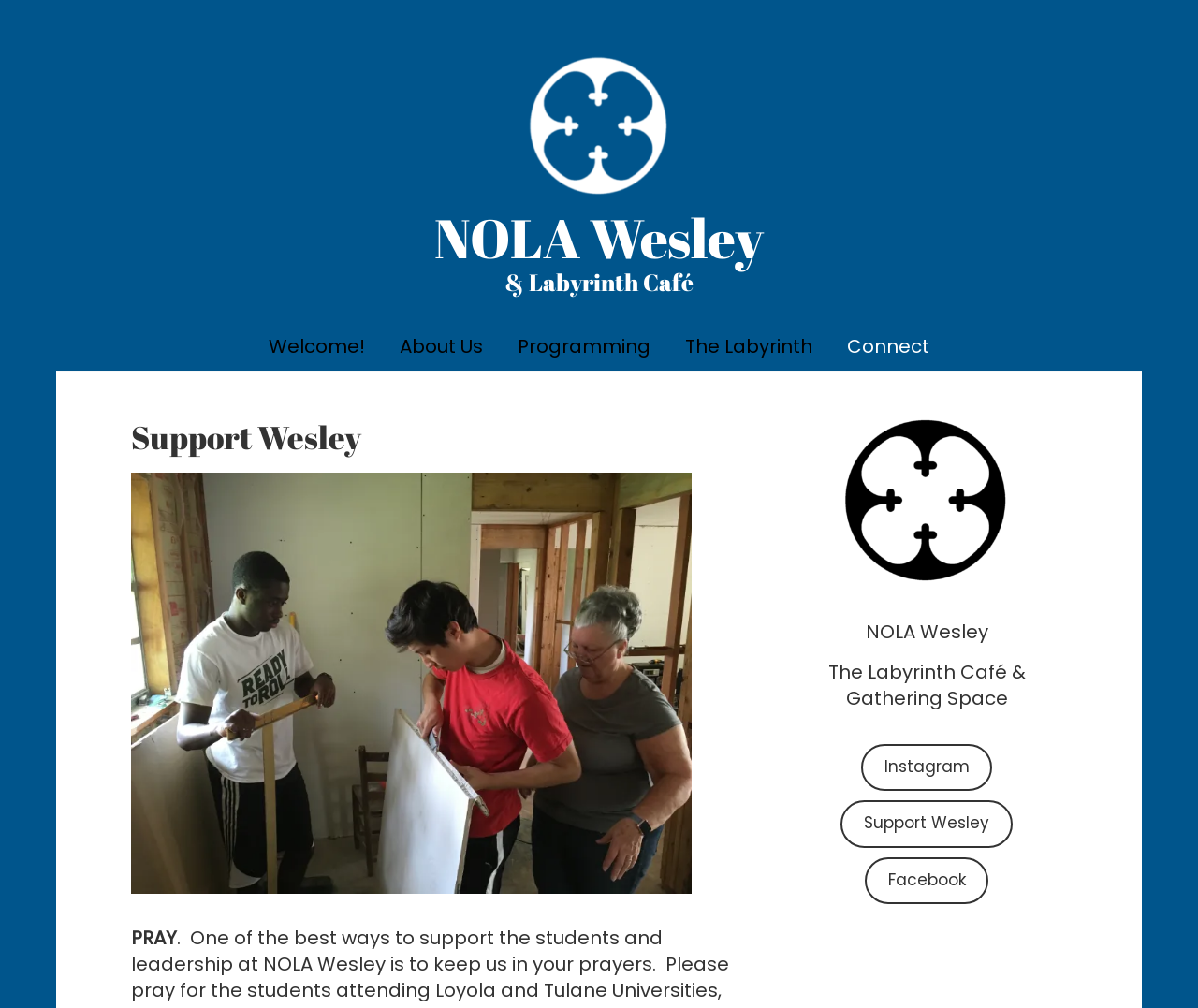Find the bounding box coordinates of the UI element according to this description: "Welcome!".

[0.212, 0.319, 0.317, 0.367]